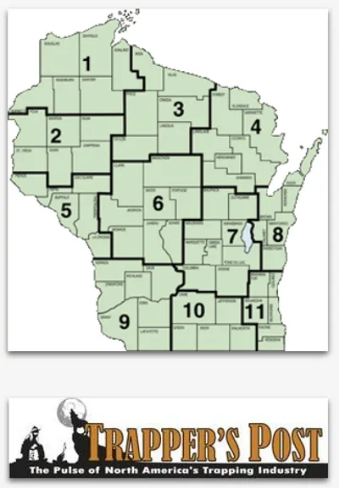What is the name of the publication?
Please interpret the details in the image and answer the question thoroughly.

The banner at the bottom of the image displays the name 'TRAPPER'S POST', which appears to be a publication that focuses on topics related to trapping, hunting, and wildlife management, reinforcing its significance within North America's trapping industry.